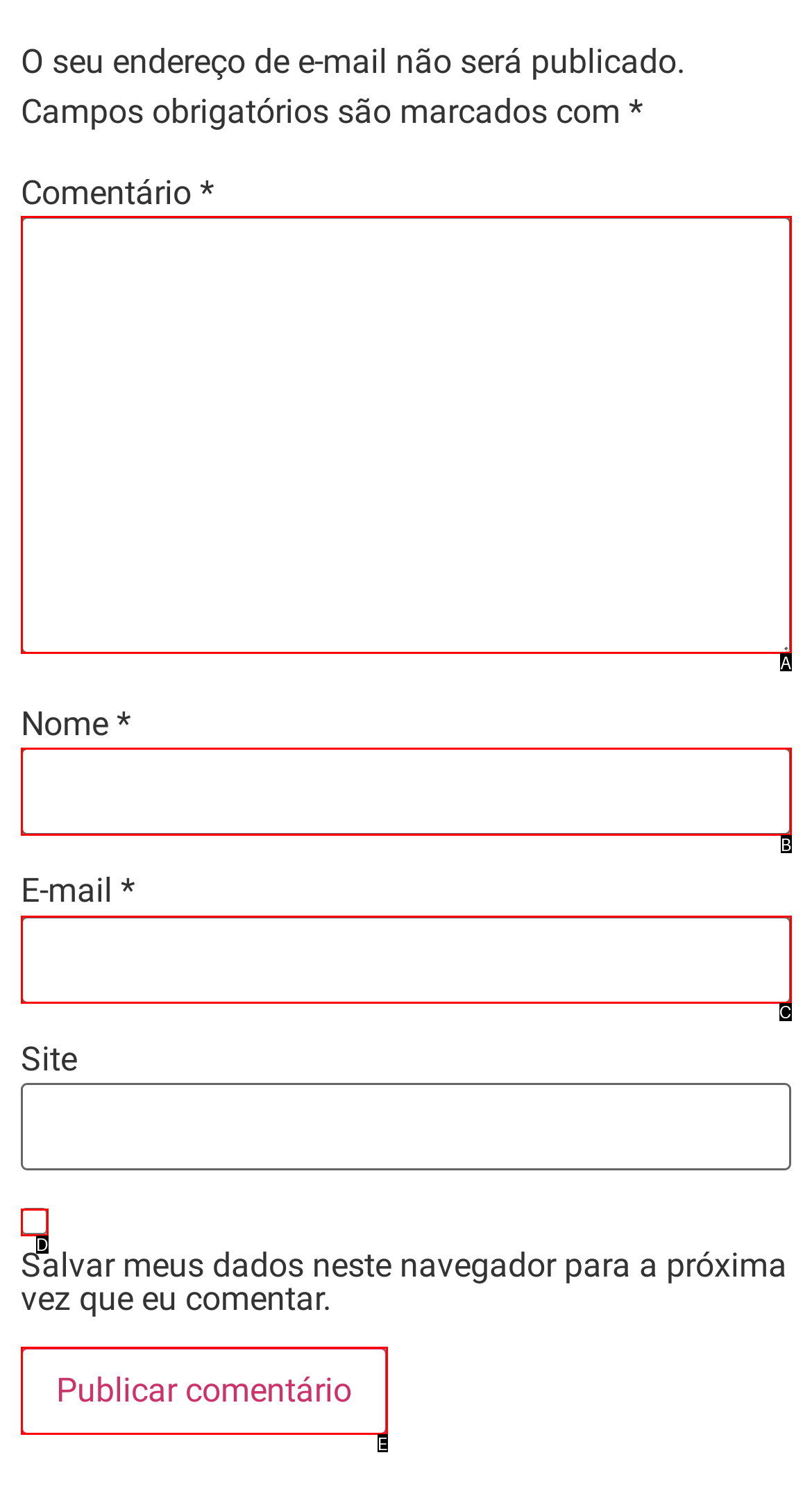Identify the HTML element that corresponds to the following description: parent_node: E-mail * aria-describedby="email-notes" name="email". Provide the letter of the correct option from the presented choices.

C